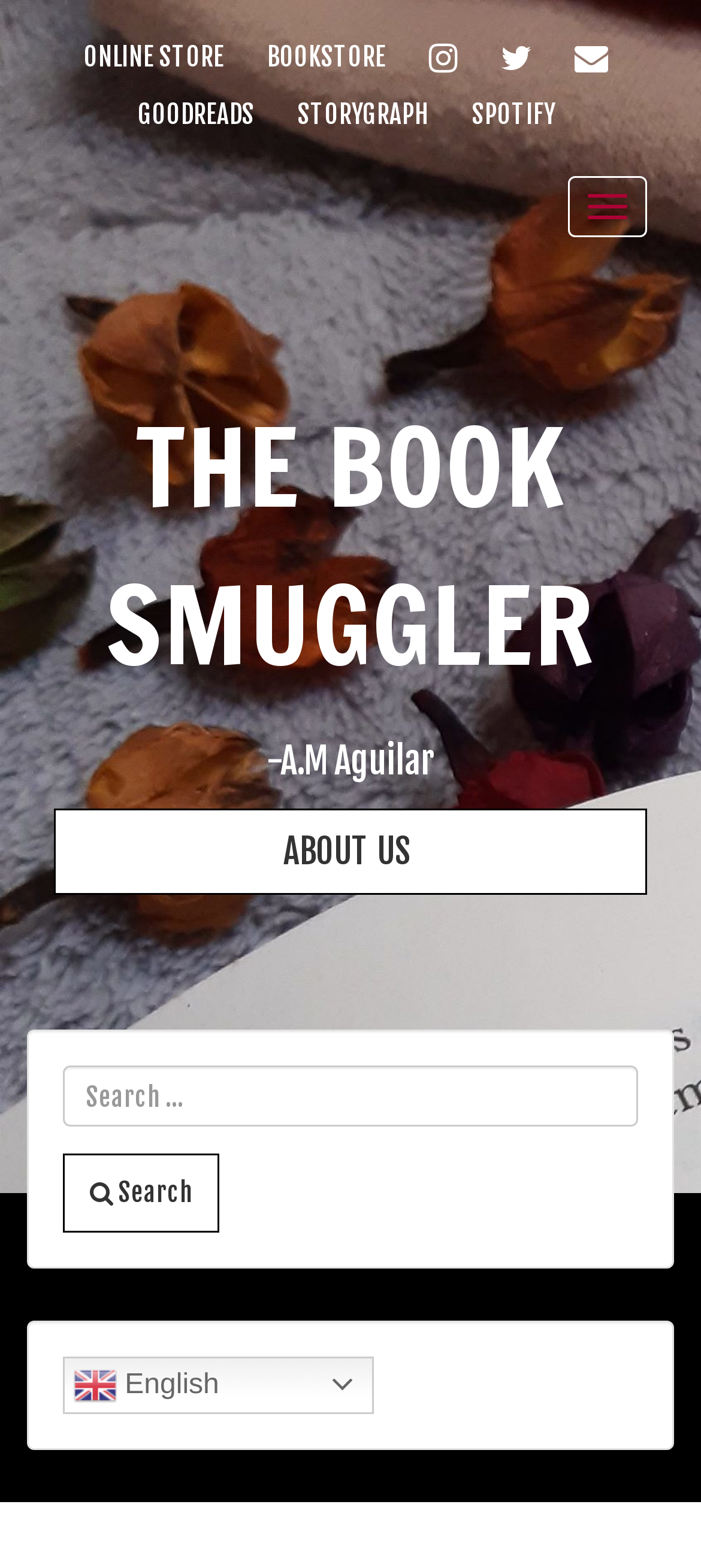Locate the bounding box of the user interface element based on this description: "Cookie Settings".

None